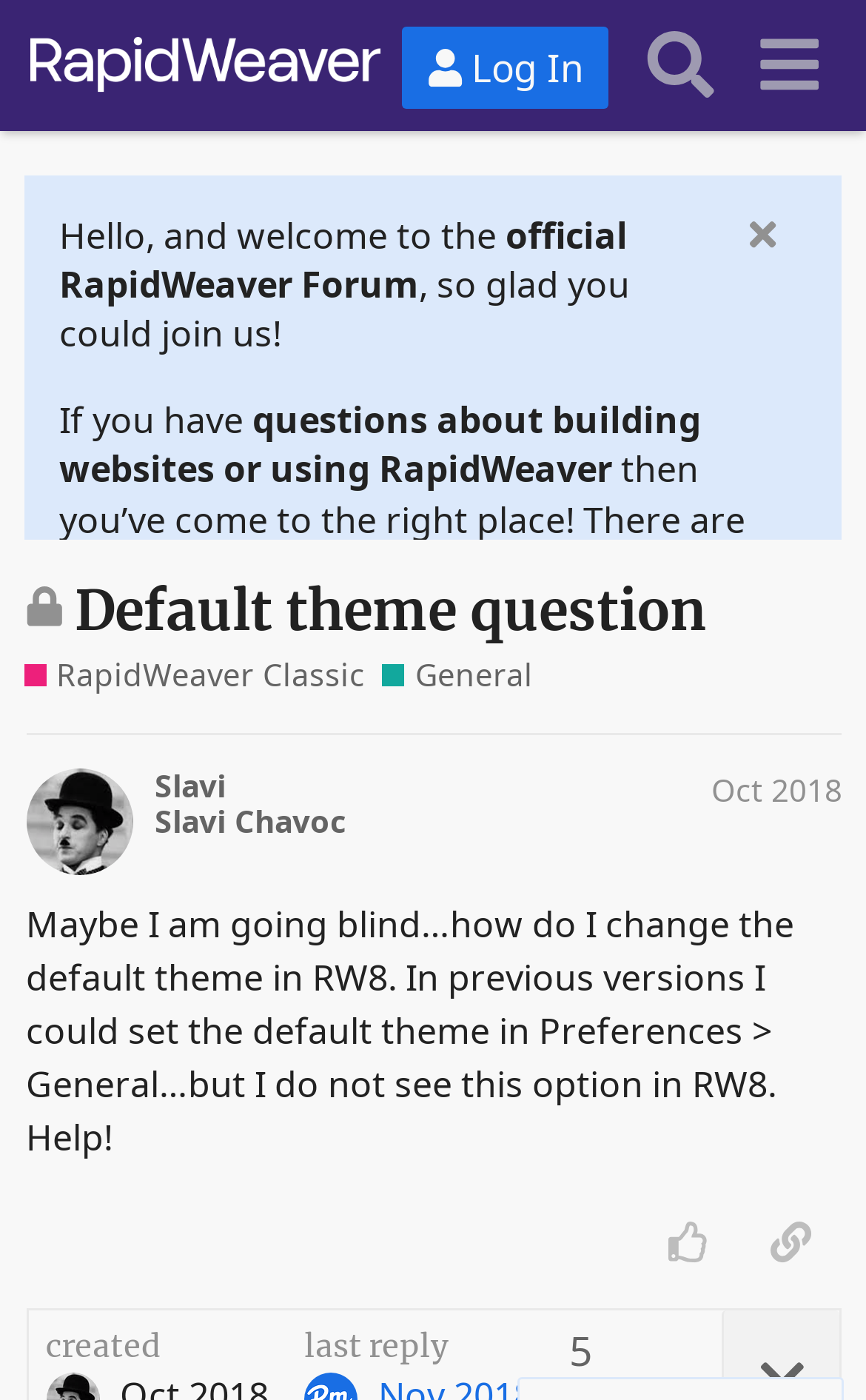What is the name of the forum?
Answer the question in a detailed and comprehensive manner.

The name of the forum can be found in the top-left corner of the webpage, where it says 'RapidWeaver Forum' in a link format.